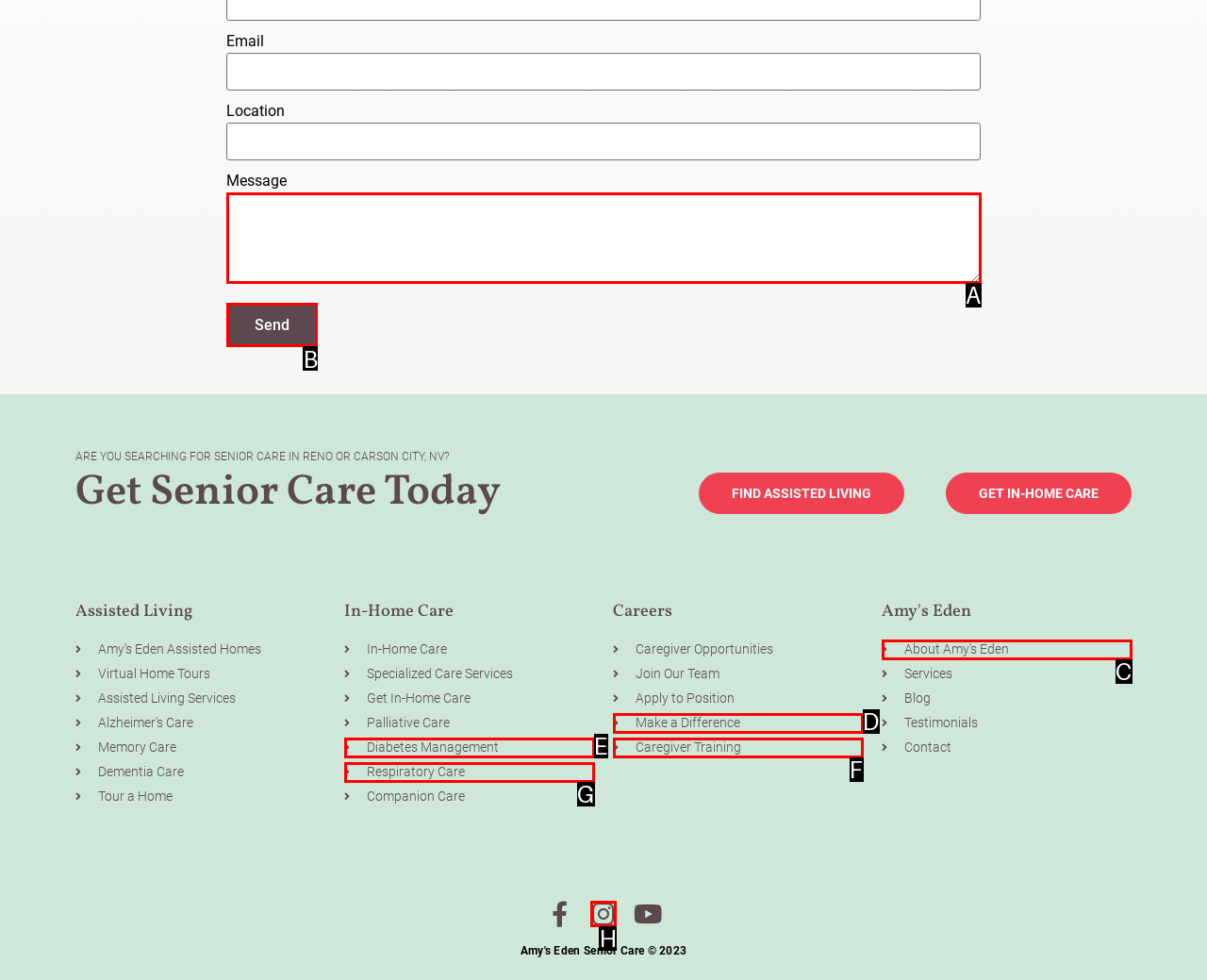Select the appropriate letter to fulfill the given instruction: Click Send
Provide the letter of the correct option directly.

B